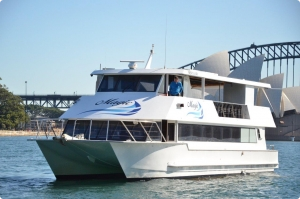Based on the visual content of the image, answer the question thoroughly: How many guests can the boat accommodate?

According to the caption, the boat is part of the MV Ariston offerings, which can accommodate up to 60 guests, making it ideal for various events and celebrations on the water.